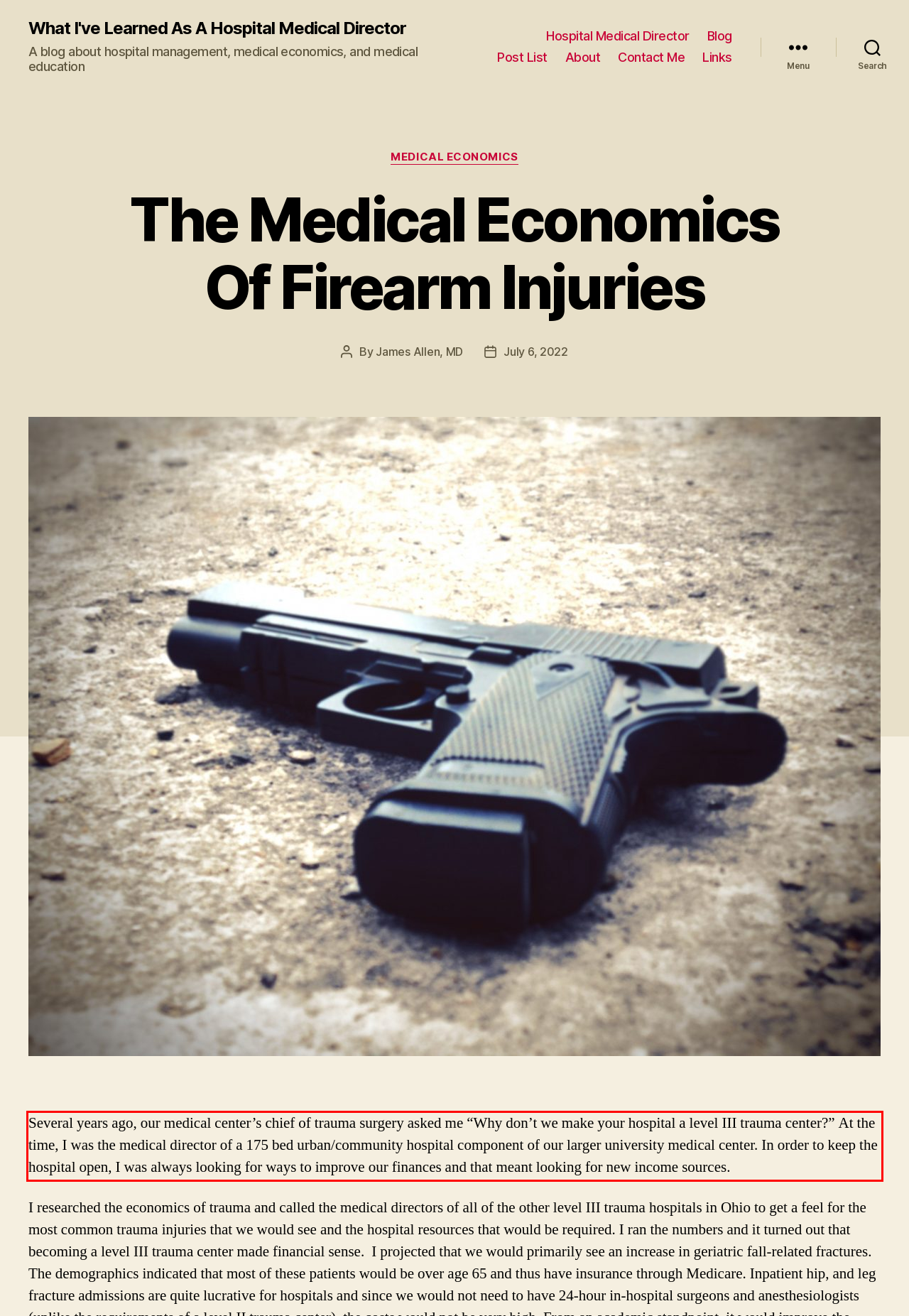You are given a screenshot of a webpage with a UI element highlighted by a red bounding box. Please perform OCR on the text content within this red bounding box.

Several years ago, our medical center’s chief of trauma surgery asked me “Why don’t we make your hospital a level III trauma center?” At the time, I was the medical director of a 175 bed urban/community hospital component of our larger university medical center. In order to keep the hospital open, I was always looking for ways to improve our finances and that meant looking for new income sources.